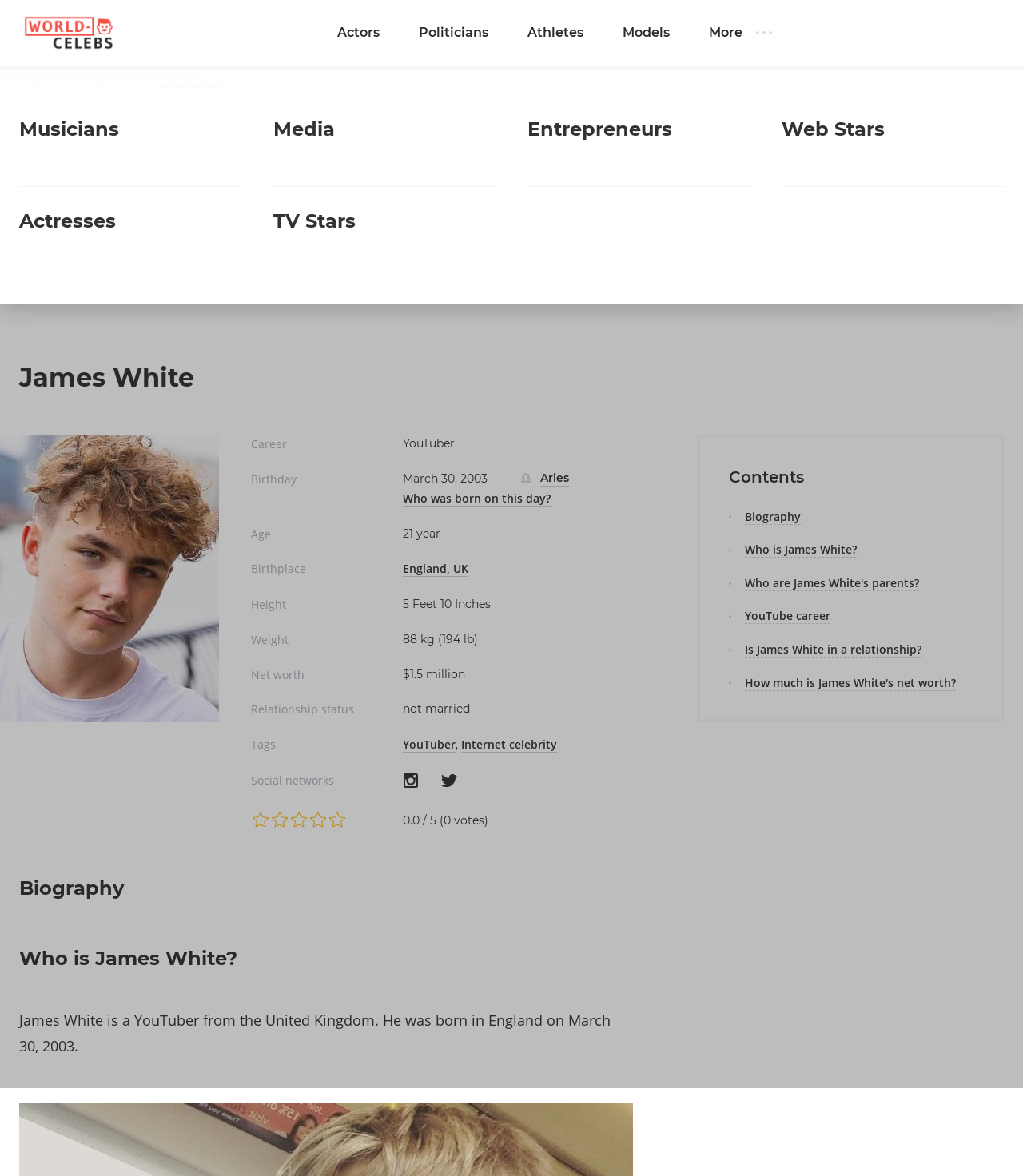Please answer the following question using a single word or phrase: 
What is James White's net worth?

$1.5 million